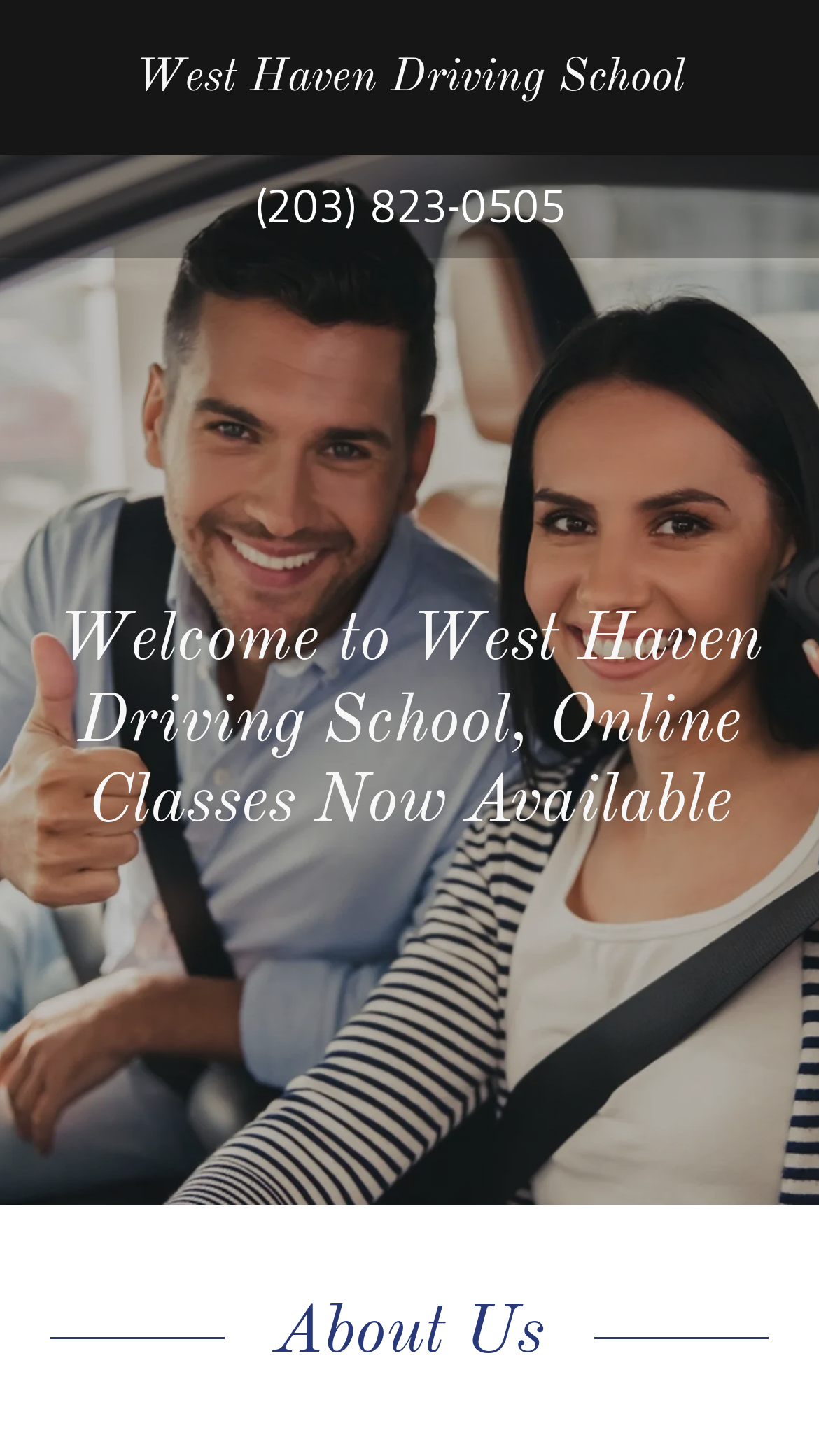Given the element description: "(203) 823-0505", predict the bounding box coordinates of this UI element. The coordinates must be four float numbers between 0 and 1, given as [left, top, right, bottom].

[0.31, 0.123, 0.69, 0.162]